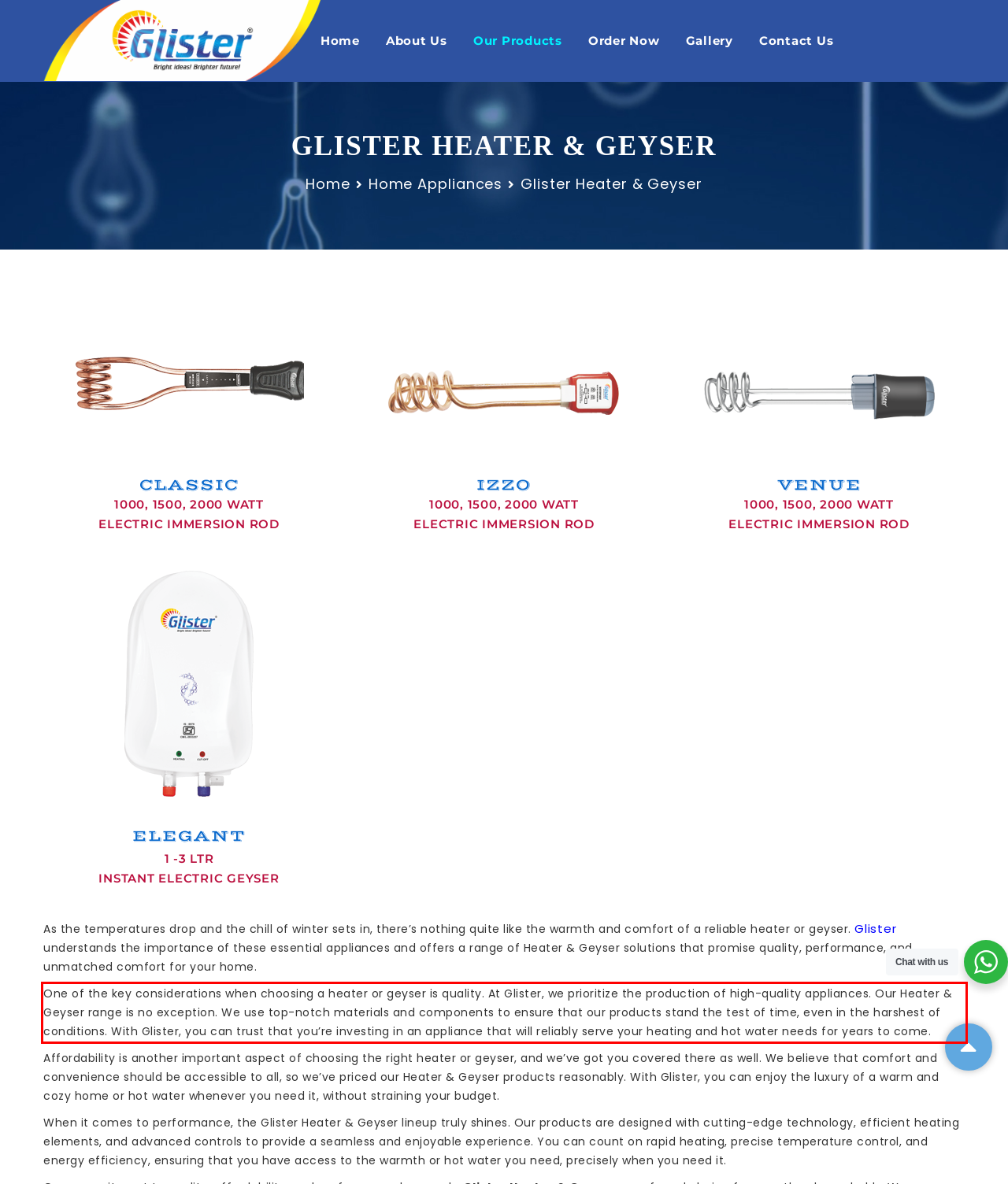Please look at the webpage screenshot and extract the text enclosed by the red bounding box.

One of the key considerations when choosing a heater or geyser is quality. At Glister, we prioritize the production of high-quality appliances. Our Heater & Geyser range is no exception. We use top-notch materials and components to ensure that our products stand the test of time, even in the harshest of conditions. With Glister, you can trust that you’re investing in an appliance that will reliably serve your heating and hot water needs for years to come.